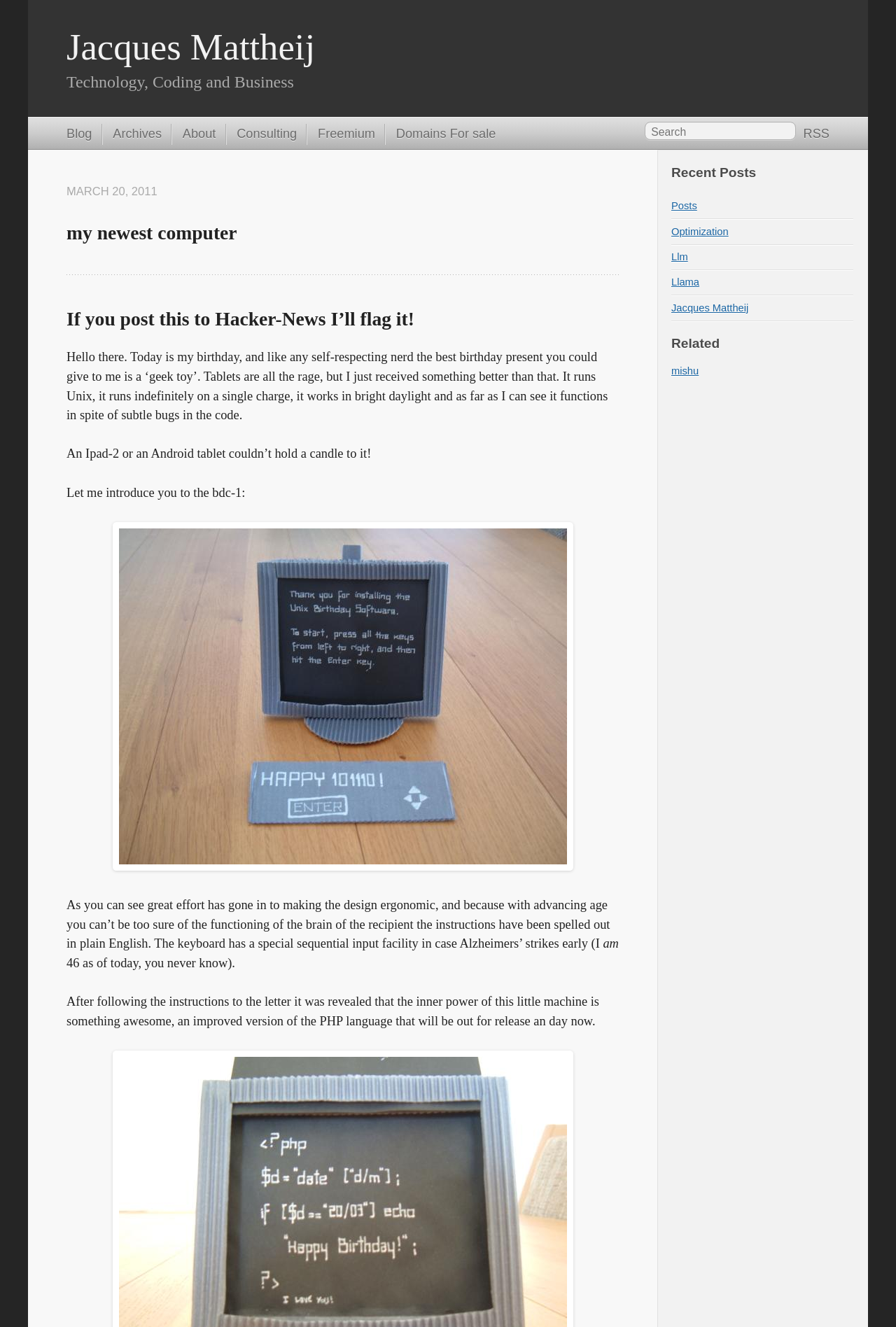What is the author's age?
Using the image, respond with a single word or phrase.

46